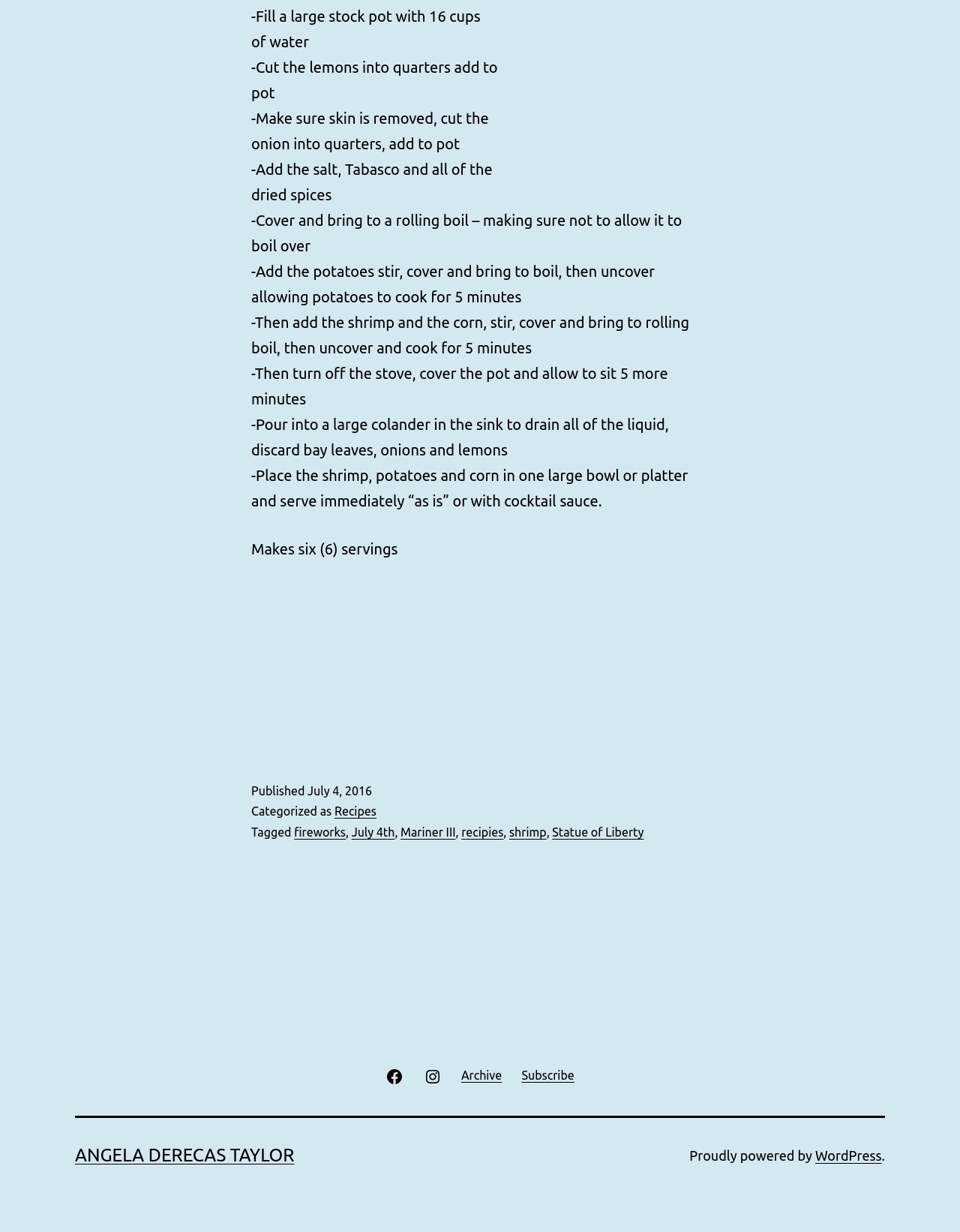Locate the bounding box coordinates of the clickable region to complete the following instruction: "Click the Facebook link."

[0.391, 0.857, 0.431, 0.888]